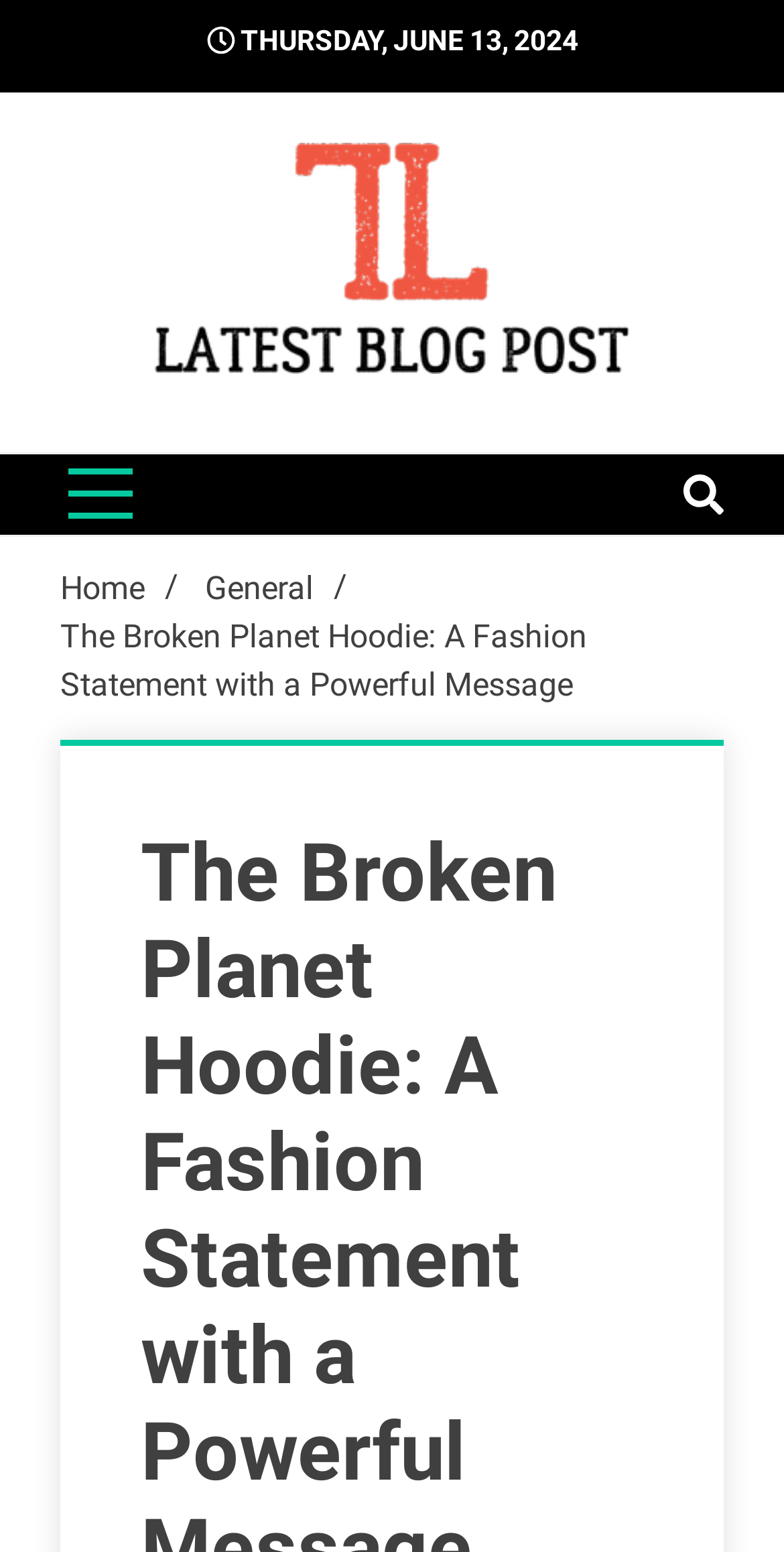What is the date mentioned on the webpage?
Please provide a comprehensive answer based on the information in the image.

I found the date by looking at the StaticText element with the OCR text 'THURSDAY, JUNE 13, 2024' which is located at the top of the webpage.